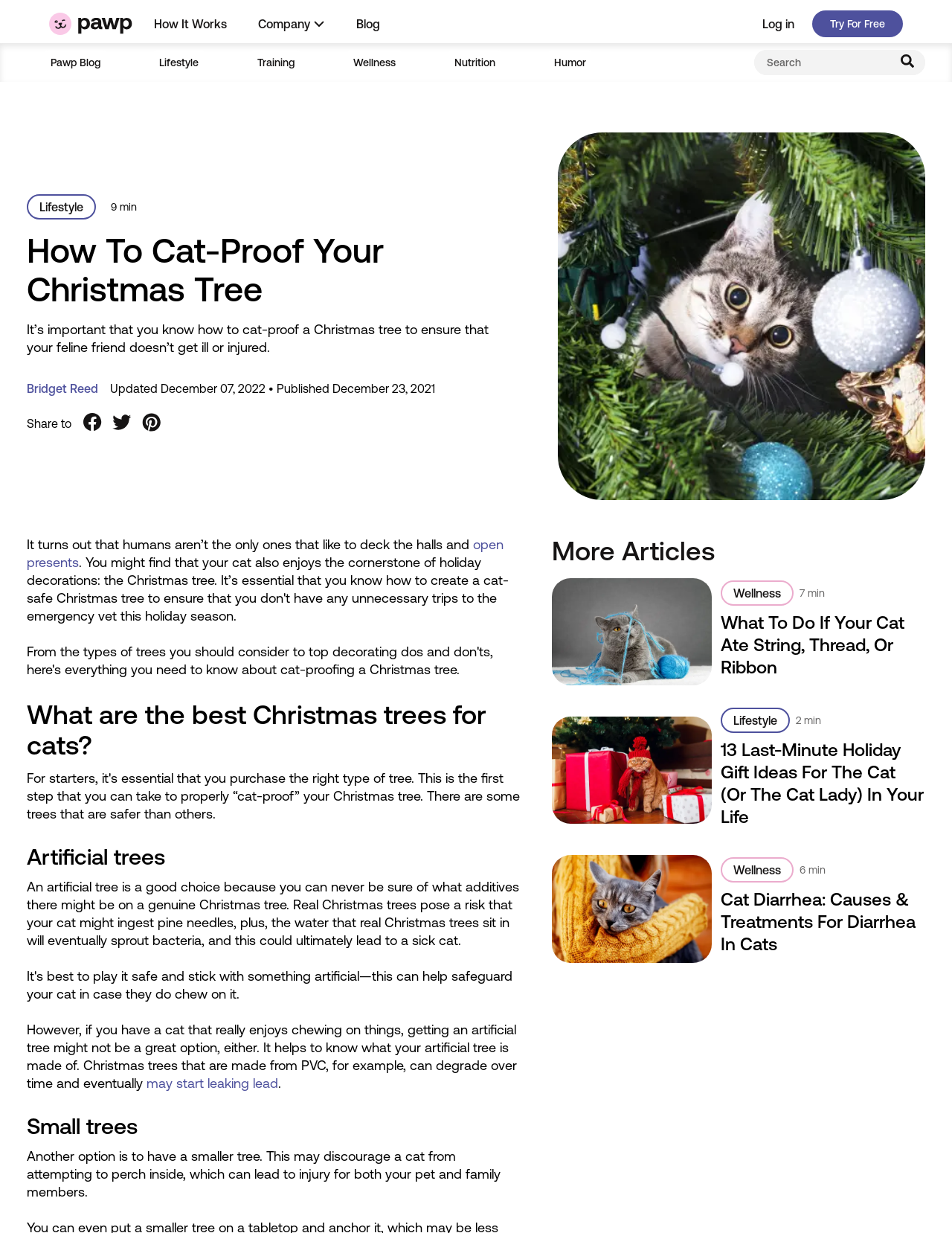Offer a meticulous caption that includes all visible features of the webpage.

This webpage is about cat-proofing a Christmas tree. At the top, there is a navigation bar with links to "Pawp", "How It Works", "Blog", and "Log in". On the right side of the navigation bar, there is a button "Try For Free" and a link "Log in". Below the navigation bar, there is a secondary navigation bar with links to "Pawp Blog", "Lifestyle", "Training", "Wellness", "Nutrition", "Humor", and a search bar.

The main content of the webpage is an article titled "How To Cat-Proof Your Christmas Tree". The article starts with a brief introduction, followed by a heading "What are the best Christmas trees for cats?" and a paragraph discussing the pros and cons of artificial trees. Below this, there are headings "Artificial trees" and "Small trees" with corresponding paragraphs discussing the benefits of each option.

The article continues with more headings and paragraphs, including "More Articles" which lists three related articles with images and summaries. These articles are "What To Do If Your Cat Ate String, Thread, Or Ribbon", "13 Last-Minute Holiday Gift Ideas For The Cat (Or The Cat Lady) In Your Life", and "Cat Diarrhea: Causes & Treatments For Diarrhea In Cats".

Throughout the webpage, there are various images, including a large image of a Christmas tree at the top of the article, and smaller images accompanying each of the related articles. There are also social media sharing buttons at the top of the article, allowing users to share the content on Facebook, Twitter, and Pinterest.